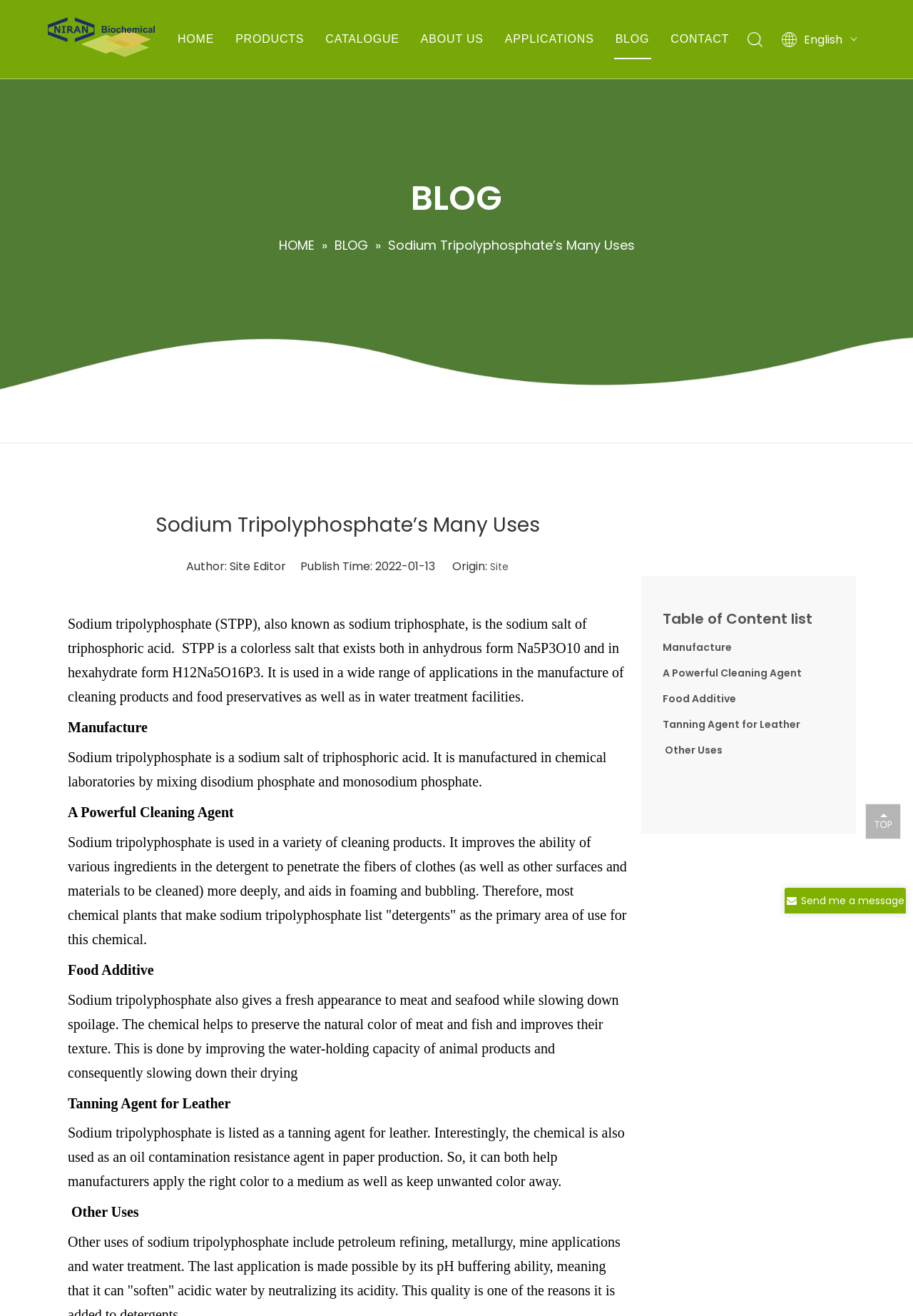Locate the bounding box coordinates of the element that should be clicked to execute the following instruction: "Learn about Food Additive".

[0.074, 0.725, 0.687, 0.748]